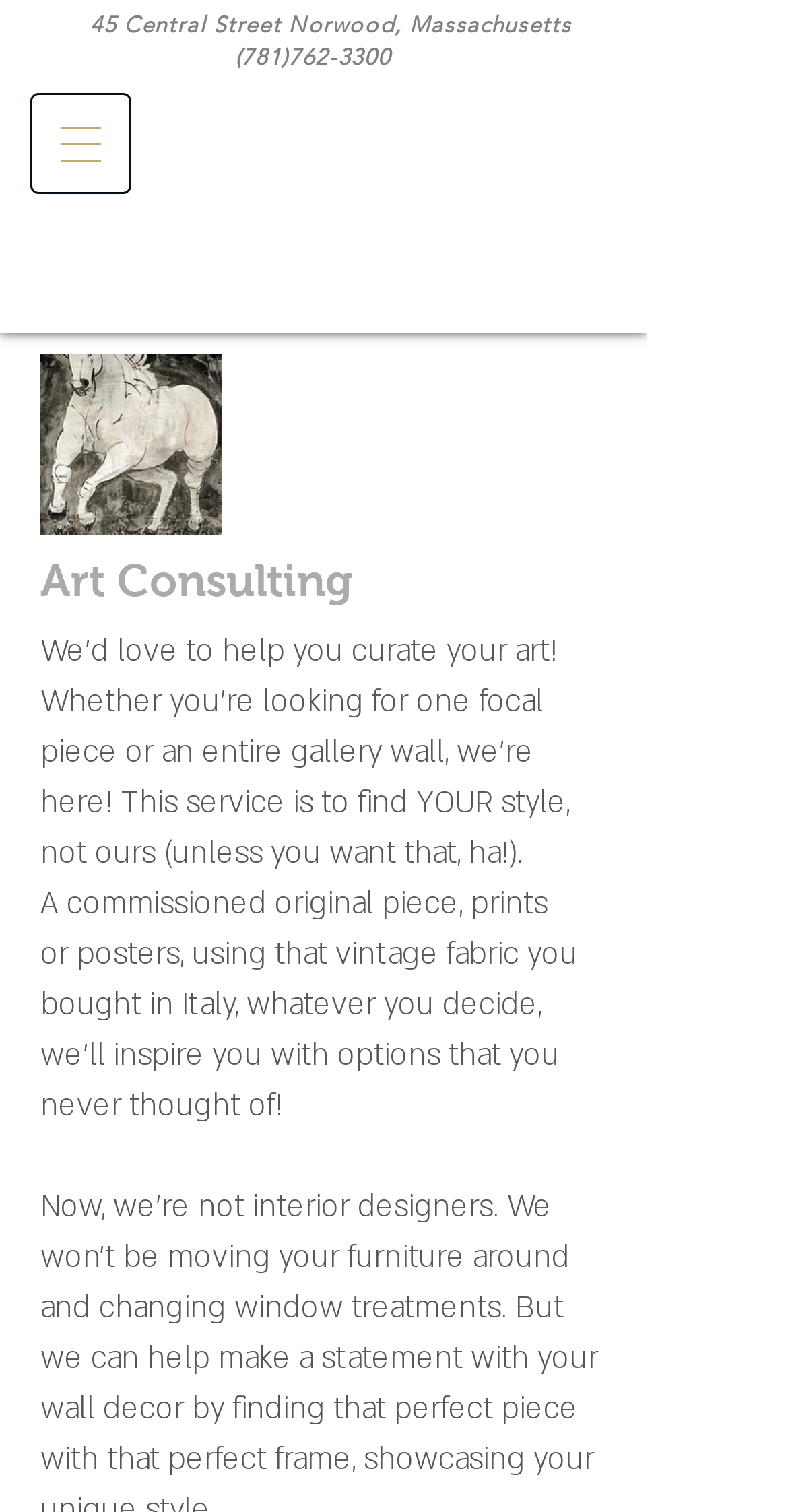What is the phone number of the art consulting office?
Using the image as a reference, deliver a detailed and thorough answer to the question.

I found the phone number by looking at the link element next to the address, which contains the phone number '(781)762-3300'.